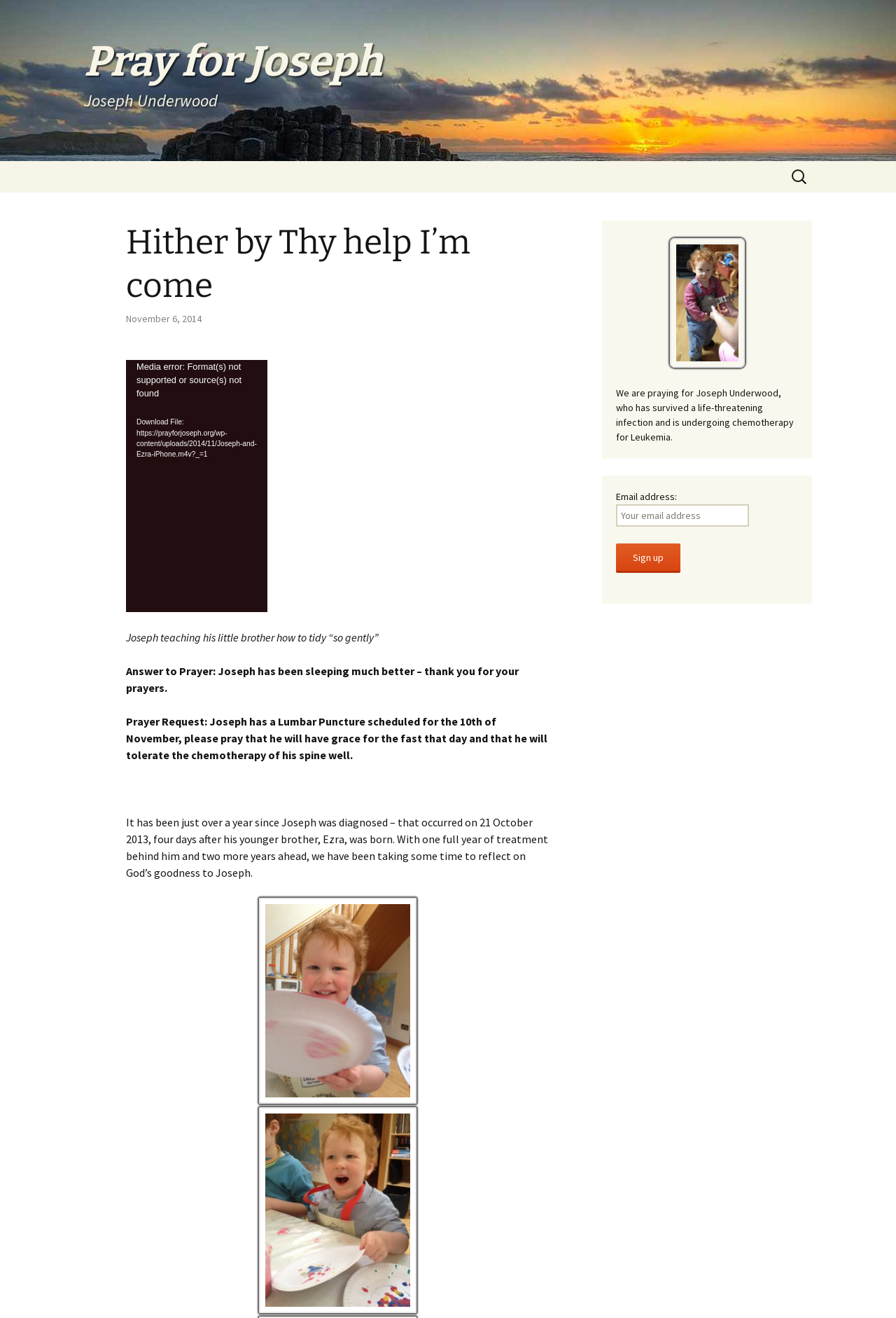Mark the bounding box of the element that matches the following description: "value="Sign up"".

[0.688, 0.412, 0.759, 0.435]